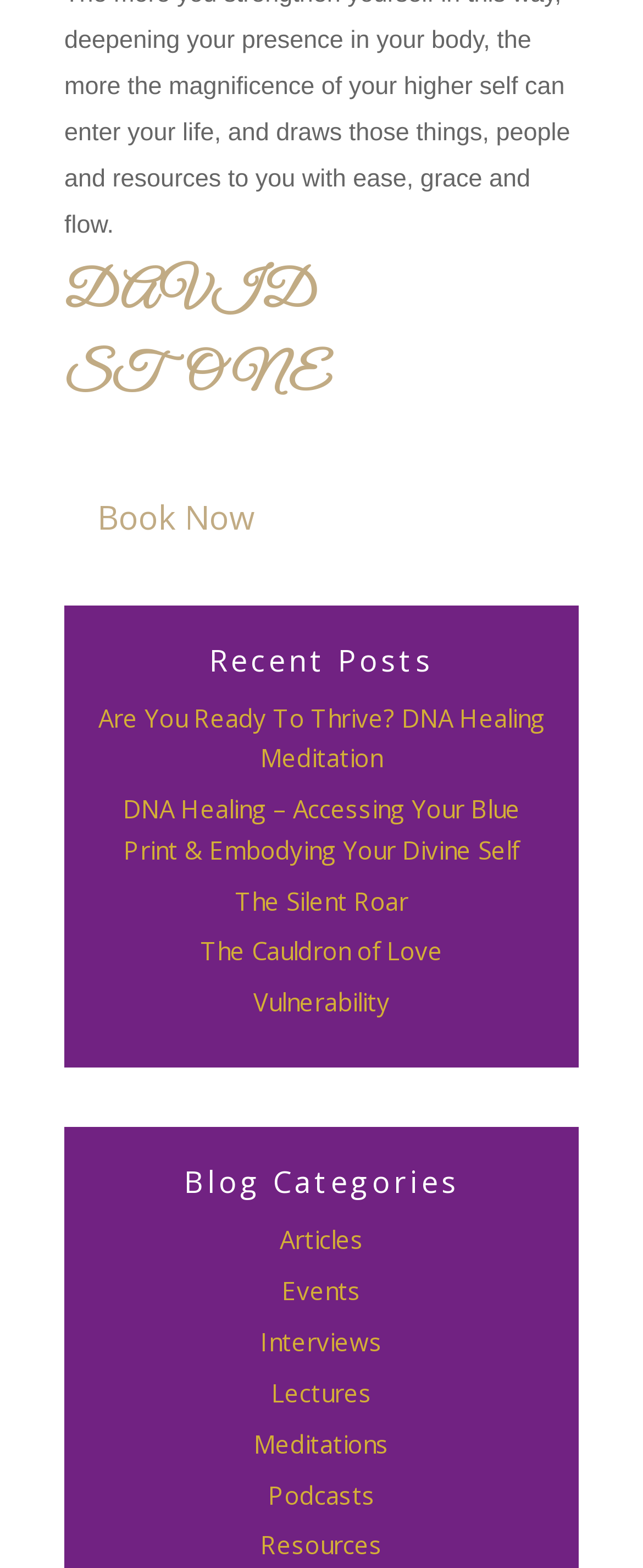Find and specify the bounding box coordinates that correspond to the clickable region for the instruction: "Click on the 'Book Now' button".

[0.1, 0.306, 0.449, 0.355]